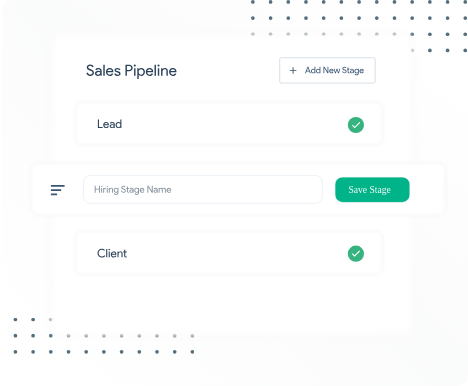Provide a comprehensive description of the image.

The image showcases a user interface section titled "Sales Pipeline," which is designed to facilitate the management of hiring stages within a recruitment business's sales process. It features a clean and organized layout, presenting fields to add or modify stages of the hiring pipeline.

The interface includes the option to add a new stage, indicated by a prominent "+" button. Below this, there are two text input fields: one labeled "Hiring Stage Name" for users to specify the name of each hiring pipeline stage, and another where users can add stages such as "Lead" and "Client." Each entry area has a green check mark, suggesting that these stages have been successfully saved. The overall design is user-friendly, with a light color scheme and minimalistic icons, enhancing the experience for users looking to customize their recruitment processes.